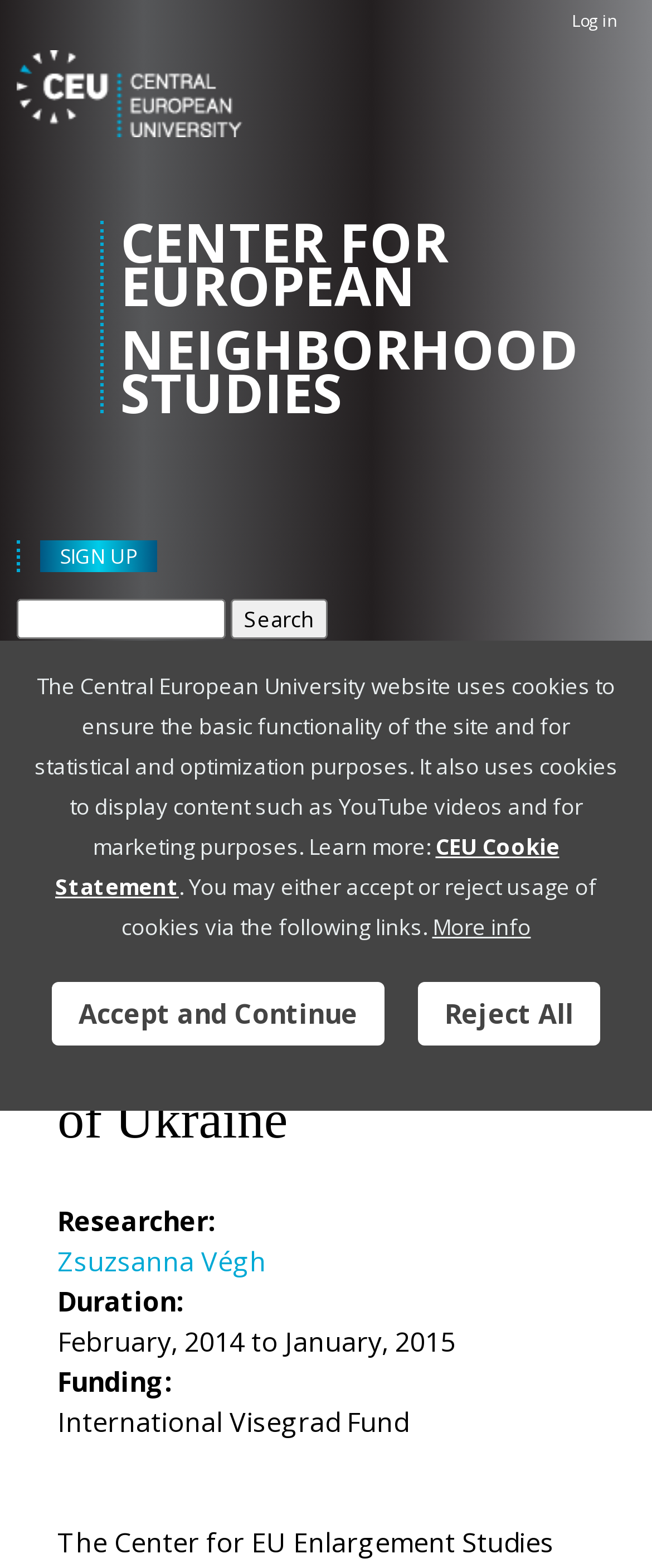Indicate the bounding box coordinates of the element that needs to be clicked to satisfy the following instruction: "Read the research by Zsuzsanna Végh". The coordinates should be four float numbers between 0 and 1, i.e., [left, top, right, bottom].

[0.088, 0.792, 0.409, 0.816]